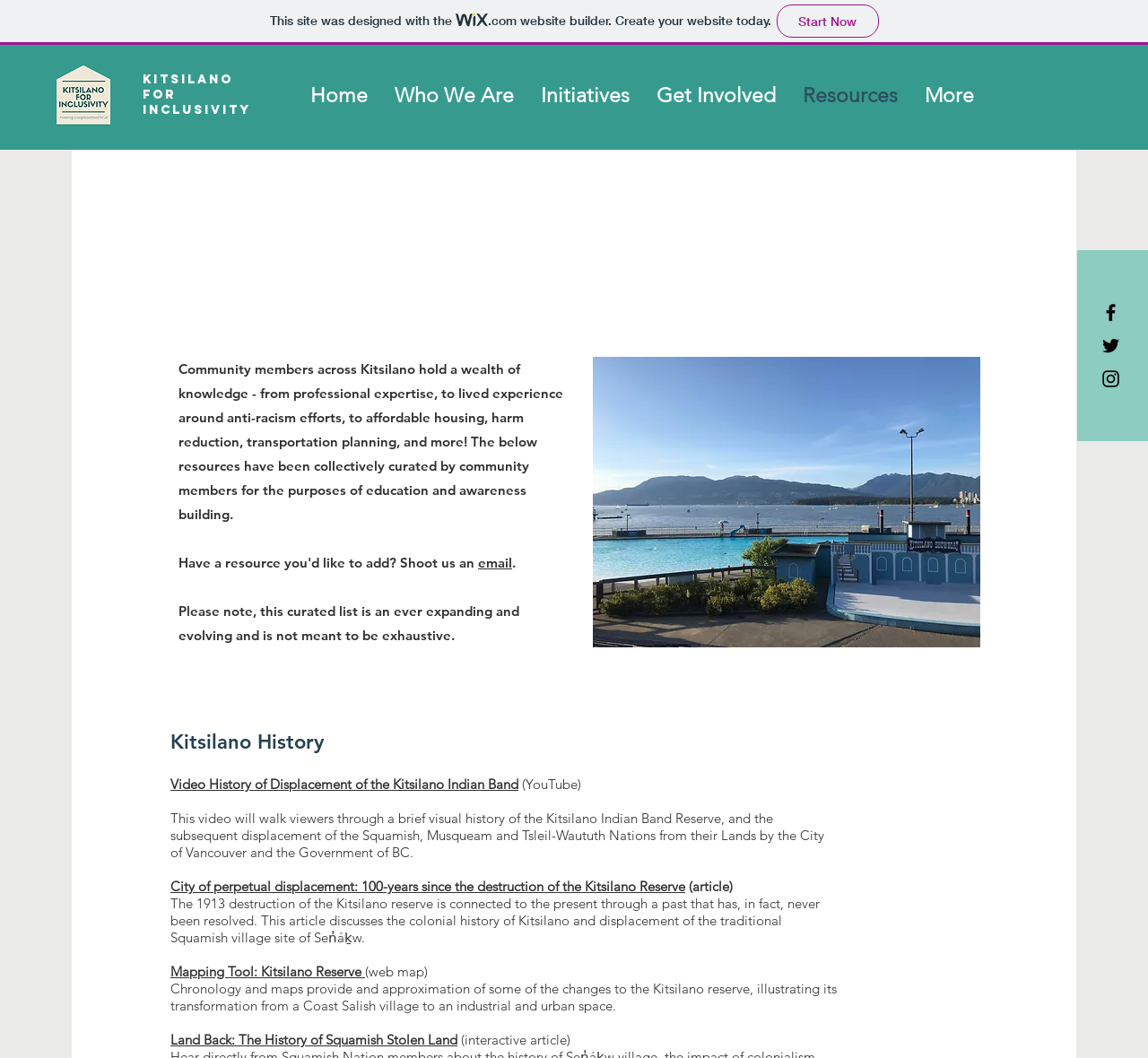Using the image as a reference, answer the following question in as much detail as possible:
What type of article is 'City of perpetual displacement: 100-years since the destruction of the Kitsilano Reserve'?

I found the type of article by reading the StaticText element at coordinates [0.597, 0.83, 0.638, 0.846], which describes the article as '(article)'.